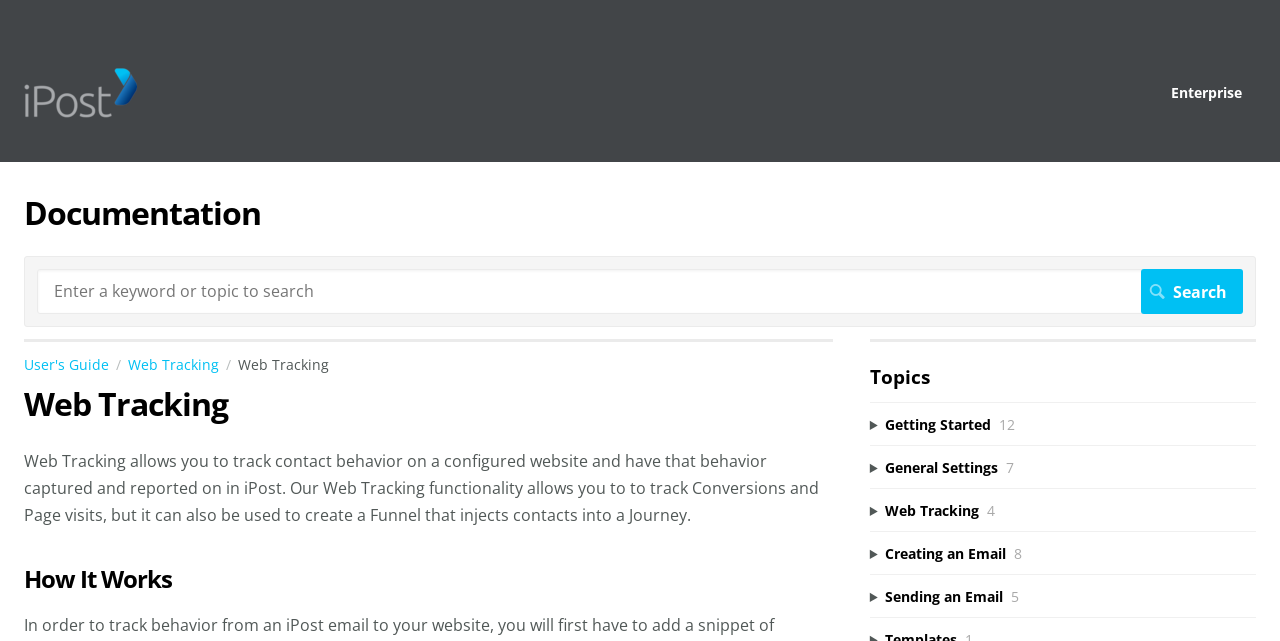Determine the bounding box coordinates of the section to be clicked to follow the instruction: "Expand Getting Started". The coordinates should be given as four float numbers between 0 and 1, formatted as [left, top, right, bottom].

[0.68, 0.646, 0.981, 0.678]